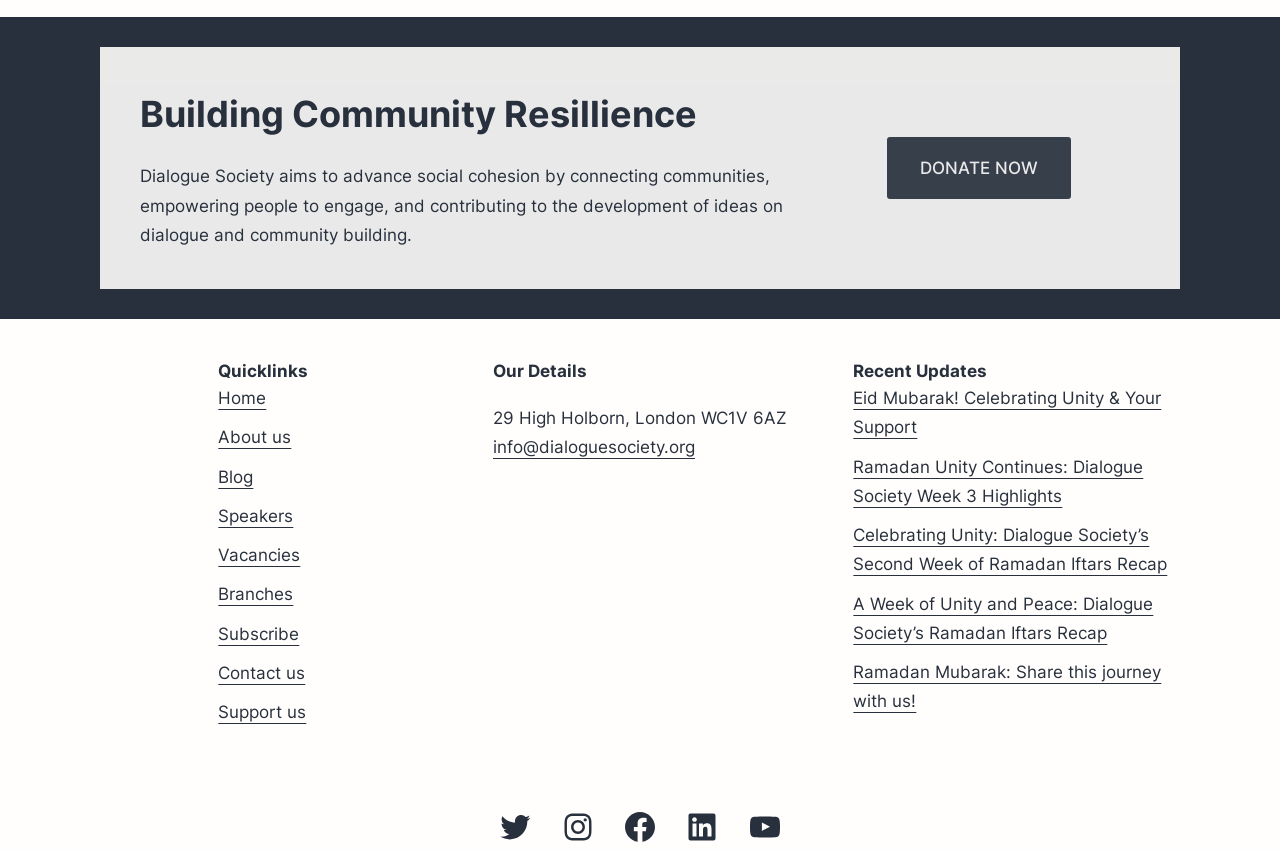How many social media platforms are linked?
From the image, provide a succinct answer in one word or a short phrase.

5